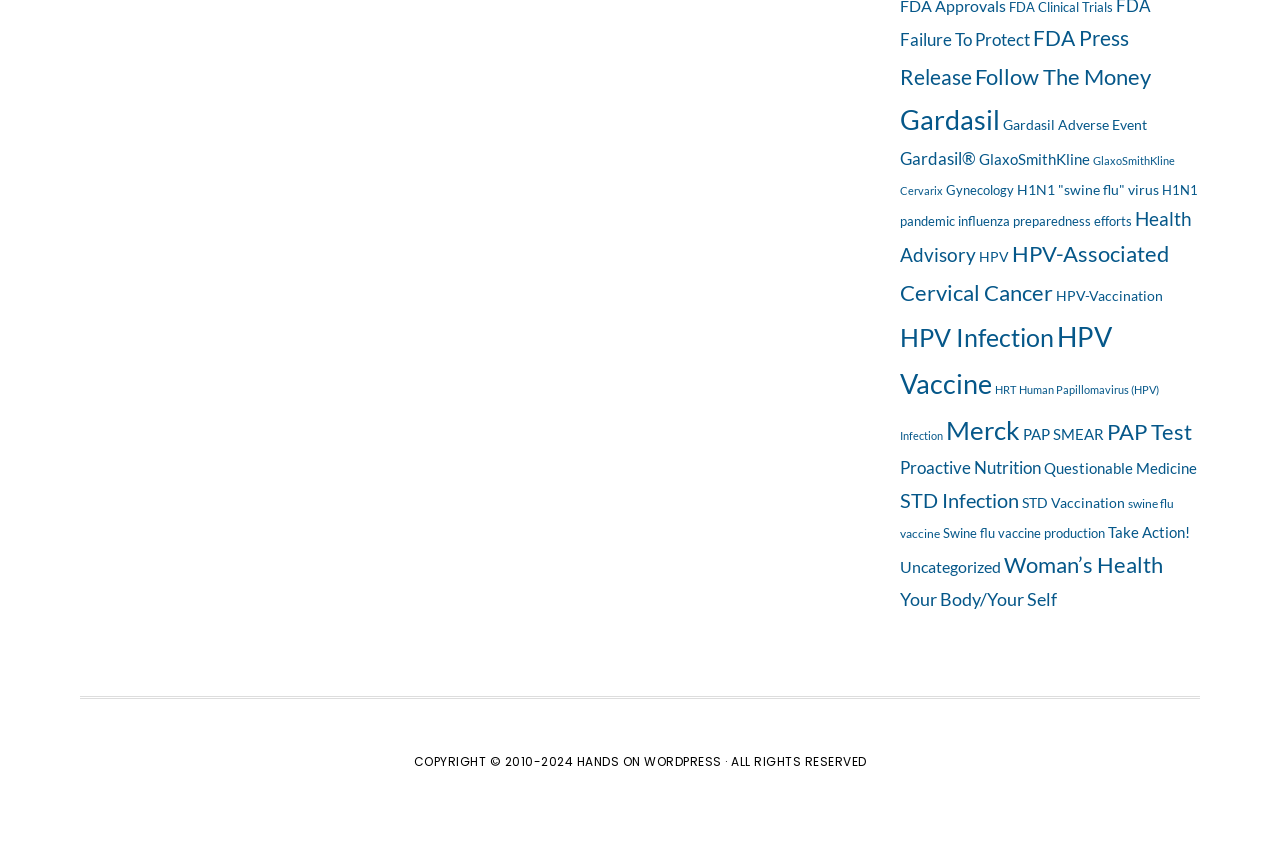Specify the bounding box coordinates of the region I need to click to perform the following instruction: "Explore HPV Vaccine". The coordinates must be four float numbers in the range of 0 to 1, i.e., [left, top, right, bottom].

[0.703, 0.376, 0.869, 0.47]